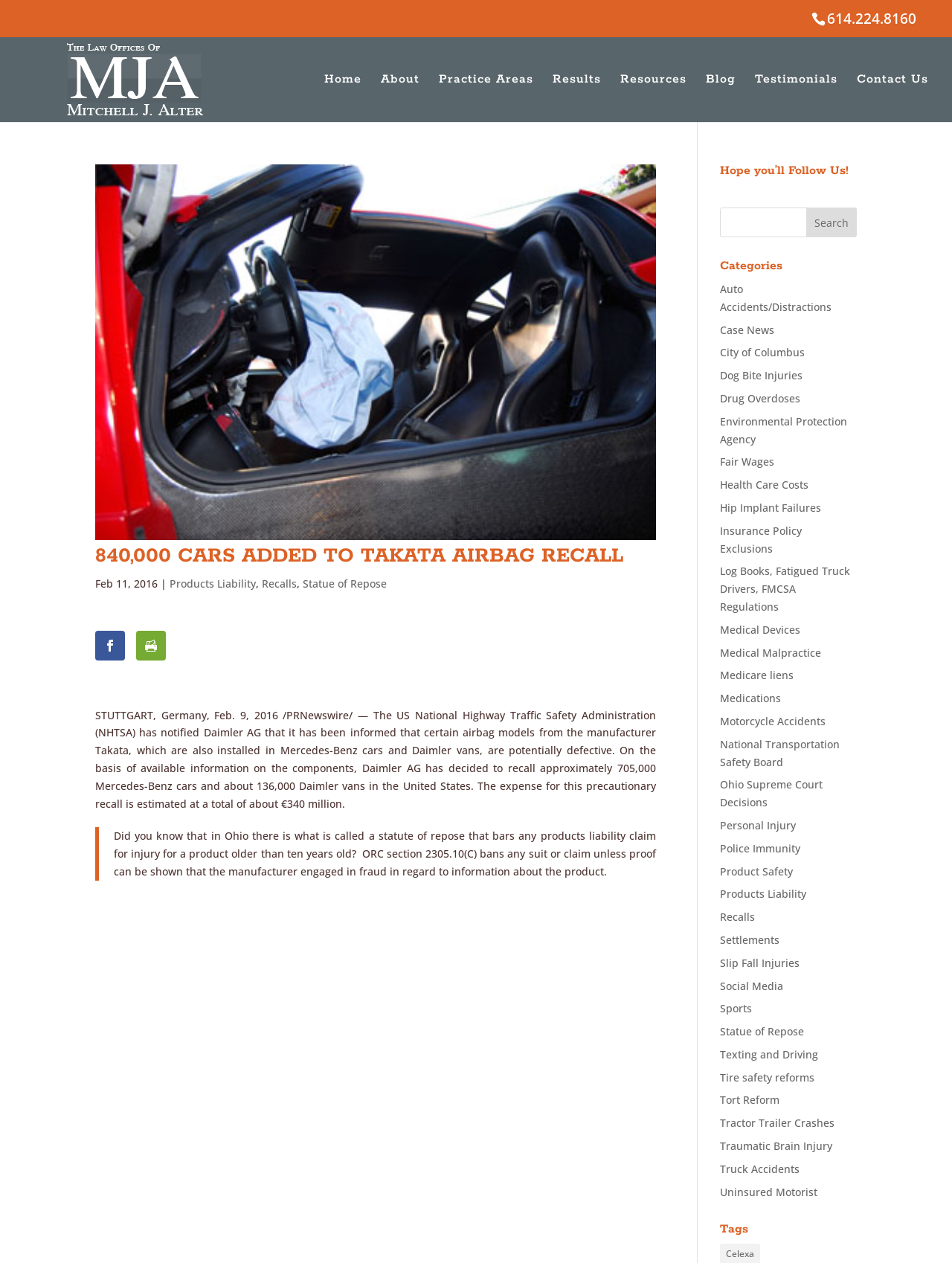Generate a comprehensive description of the webpage.

This webpage is about a law firm, Law Offices of Mitchell Alter LLC, and specifically discusses a news article about Takata airbag recalls. At the top of the page, there is a phone number "614.224.8160" and a link to the law firm's website, accompanied by a small image of the law firm's logo. Below this, there is a navigation menu with links to various sections of the website, including "Home", "About", "Practice Areas", "Results", "Resources", "Blog", "Testimonials", and "Contact Us".

The main content of the page is an article about Takata airbag recalls, with a heading "840,000 CARS ADDED TO TAKATA AIRBAG RECALL". The article is dated "Feb 11, 2016" and is categorized under "Products Liability", "Recalls", and "Statue of Repose". The article discusses the recall of approximately 705,000 Mercedes-Benz cars and 136,000 Daimler vans in the United States due to potentially defective airbag models from Takata.

To the right of the article, there are several sections, including a search bar, a list of categories, and a list of tags. The categories section lists various topics related to law and personal injury, such as "Auto Accidents/Distractions", "Case News", "City of Columbus", and "Products Liability". The tags section lists even more specific topics, including "Tire safety reforms", "Tractor Trailer Crashes", and "Traumatic Brain Injury".

At the bottom of the page, there is a section with a heading "Hope you’ll Follow Us!" and a search bar, allowing users to search for specific topics or keywords.